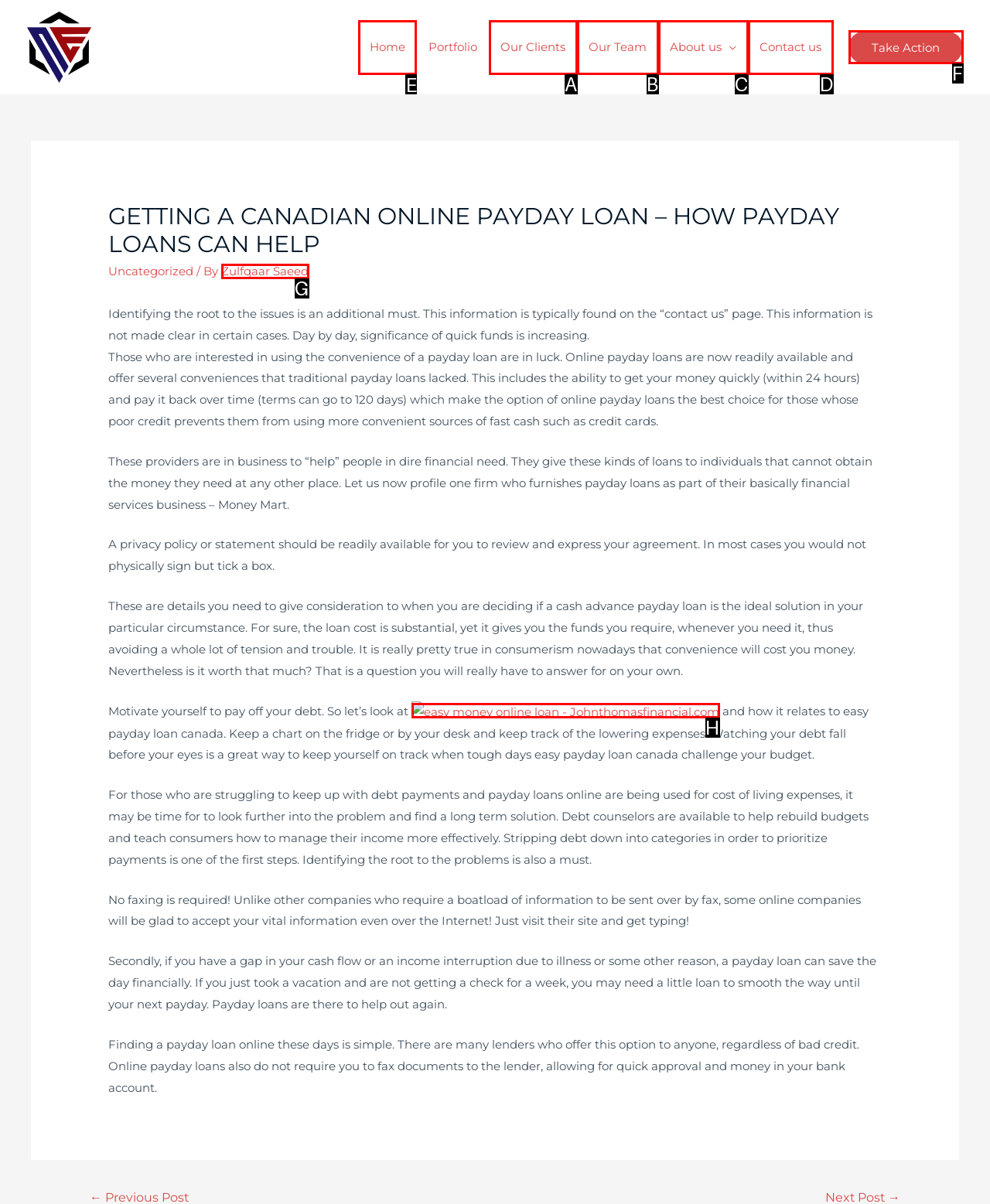Choose the HTML element that should be clicked to accomplish the task: Click on the 'Home' link. Answer with the letter of the chosen option.

E